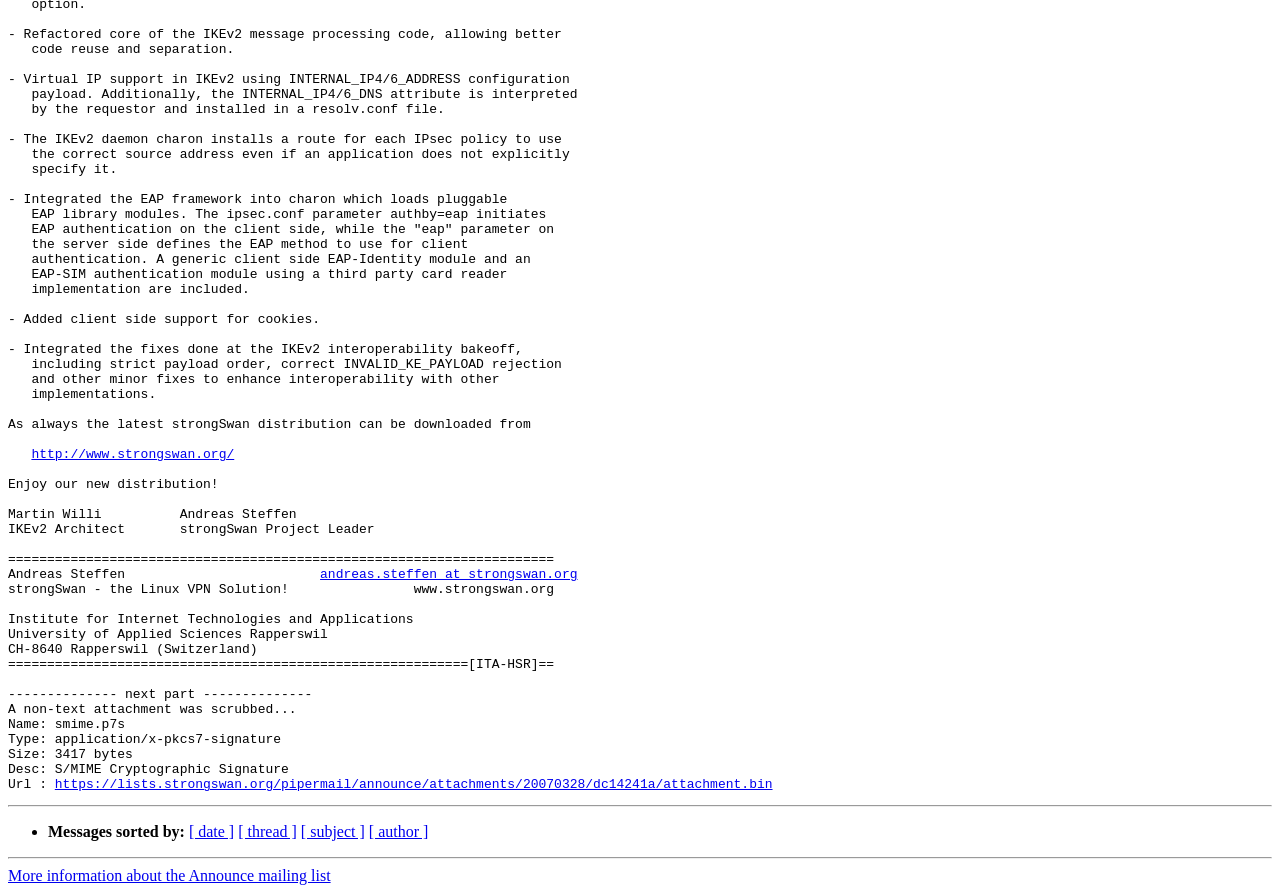From the details in the image, provide a thorough response to the question: What is the name of the project leader?

The answer can be found in the StaticText element with OCR text '

Enjoy our new distribution!

Martin Willi          Andreas Steffen
IKEv2 Architect       strongSwan Project Leader

======================================================================
Andreas Steffen                        '. The text mentions Andreas Steffen as the strongSwan Project Leader.